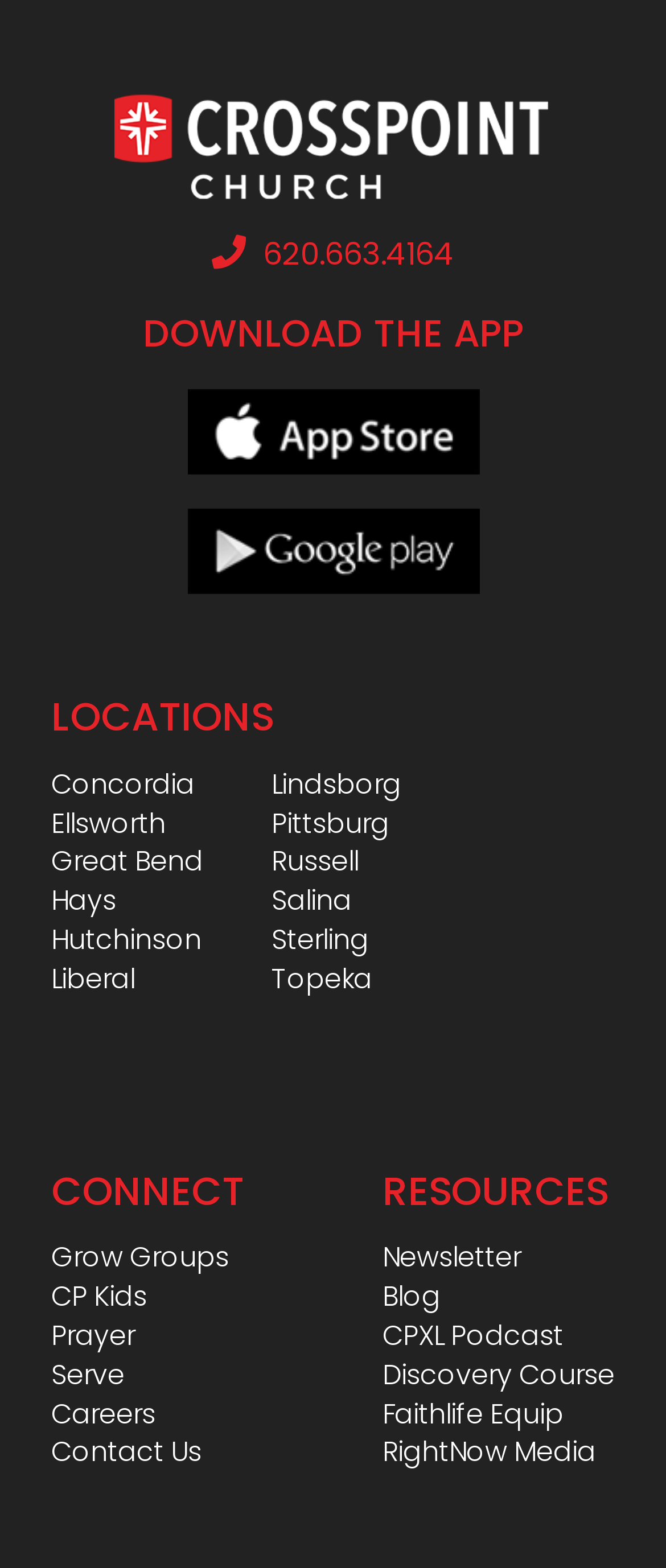What is the purpose of the 'CONNECT' section?
Using the visual information from the image, give a one-word or short-phrase answer.

To connect with CrossPoint